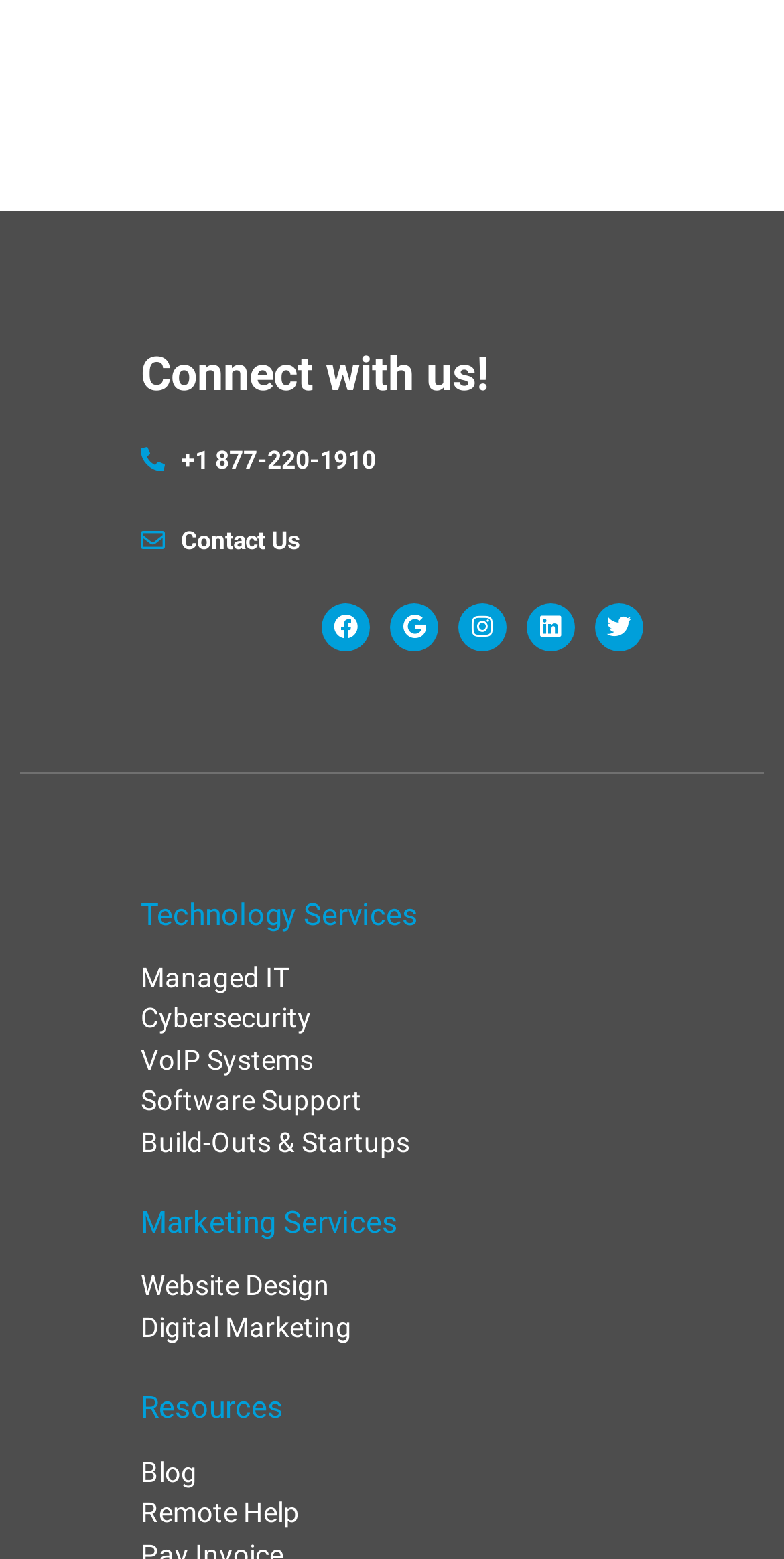Provide a thorough and detailed response to the question by examining the image: 
How many social media links are available?

I counted the number of social media links by looking at the links with icons, which are Facebook, Google, Instagram, Linkedin, and Twitter.